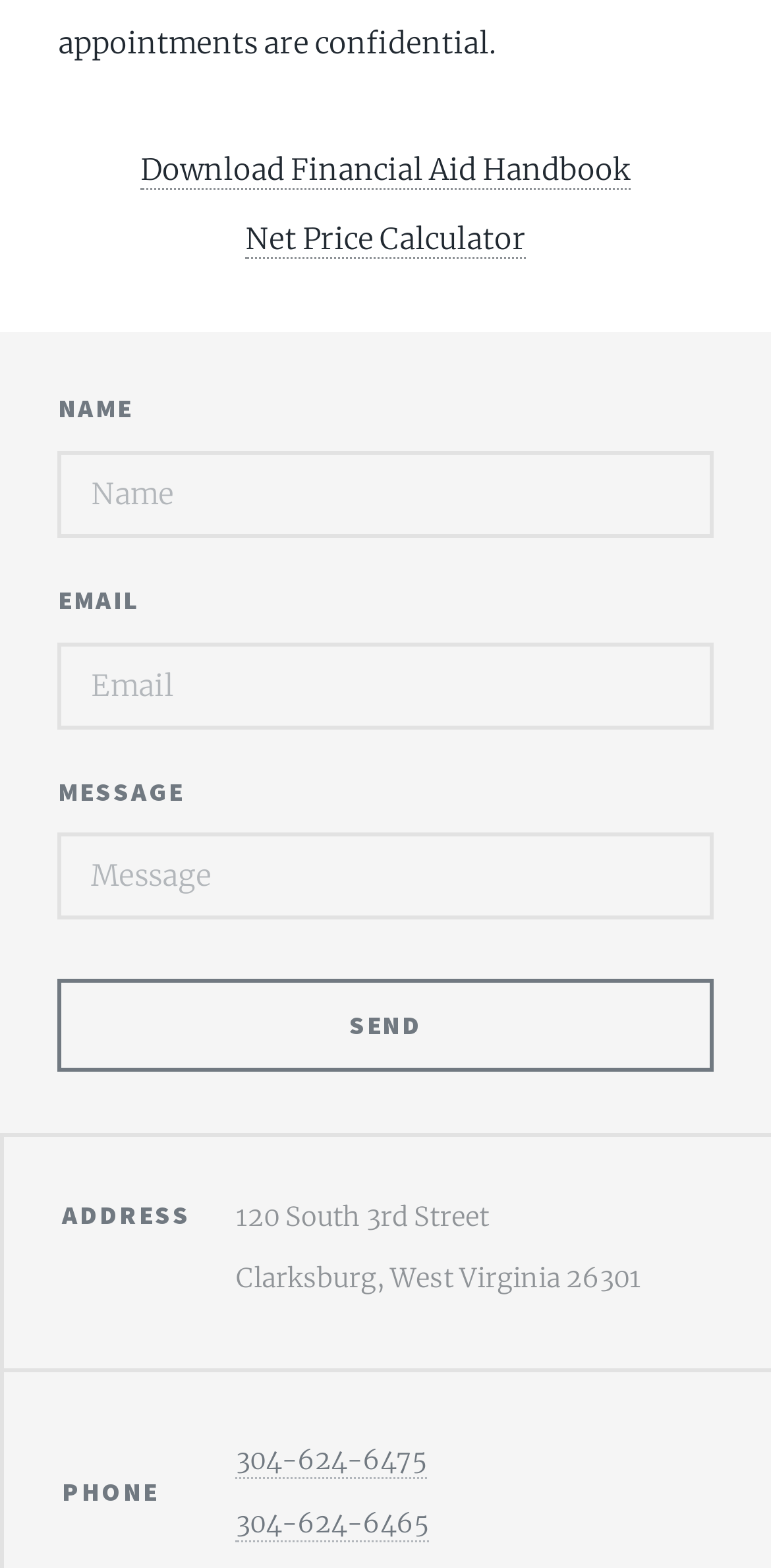Please determine the bounding box coordinates of the clickable area required to carry out the following instruction: "Enter your name". The coordinates must be four float numbers between 0 and 1, represented as [left, top, right, bottom].

[0.075, 0.287, 0.925, 0.343]